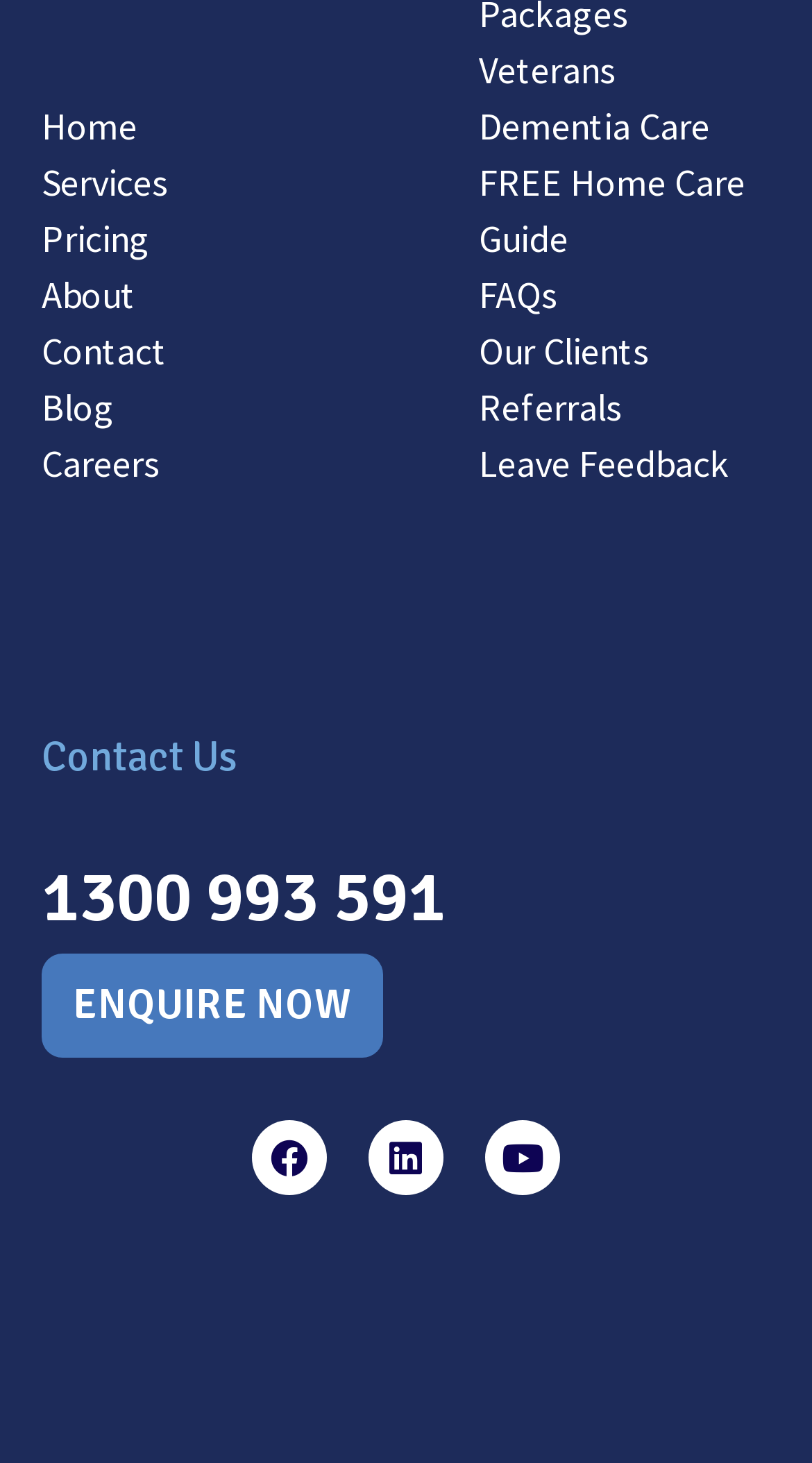Identify the bounding box coordinates for the UI element described as follows: FAQs. Use the format (top-left x, top-left y, bottom-right x, bottom-right y) and ensure all values are floating point numbers between 0 and 1.

[0.59, 0.182, 0.949, 0.22]